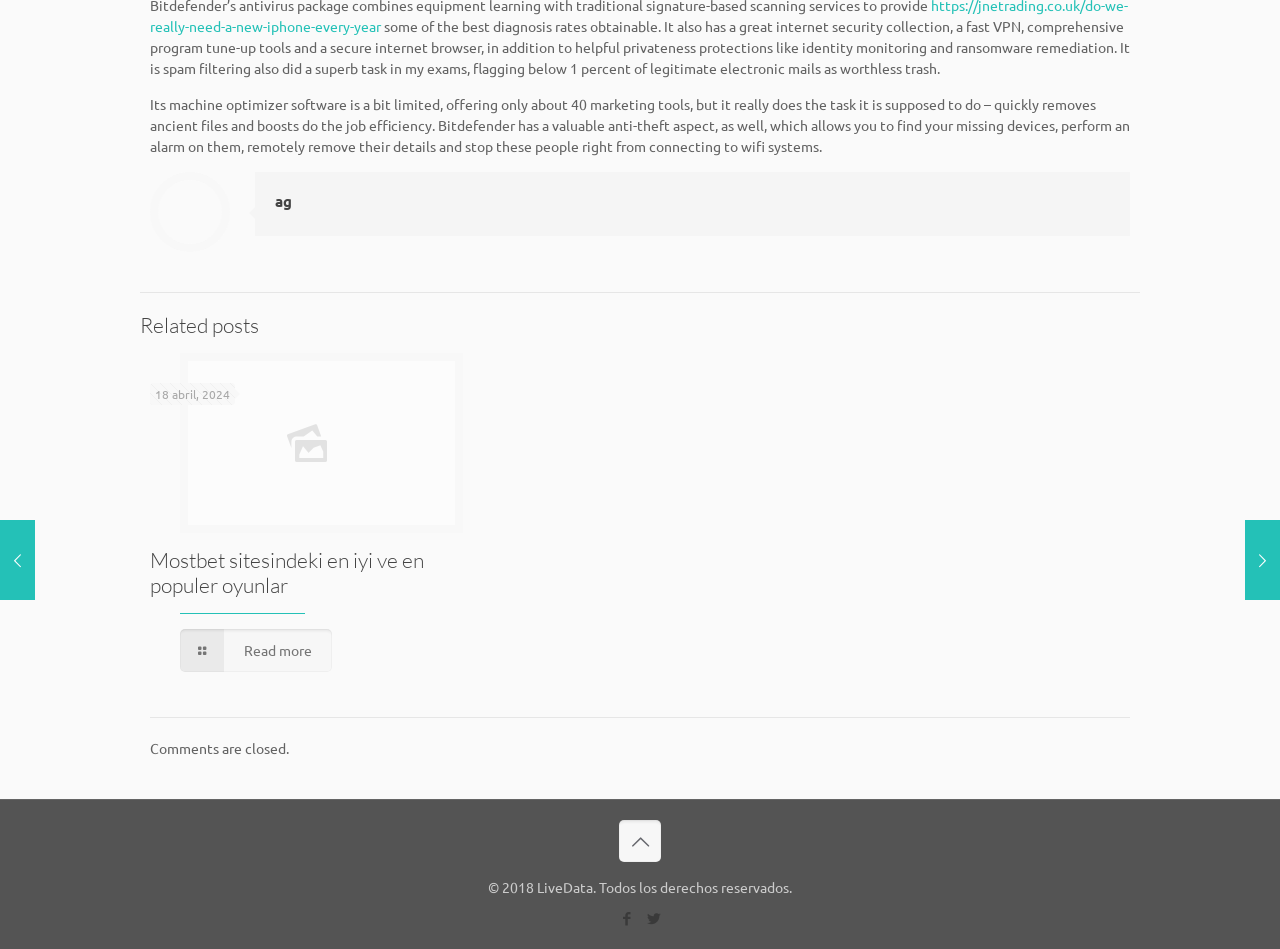Please find the bounding box for the UI element described by: "Slot casino siteleri45422 diciembre, 2023".

[0.0, 0.548, 0.027, 0.632]